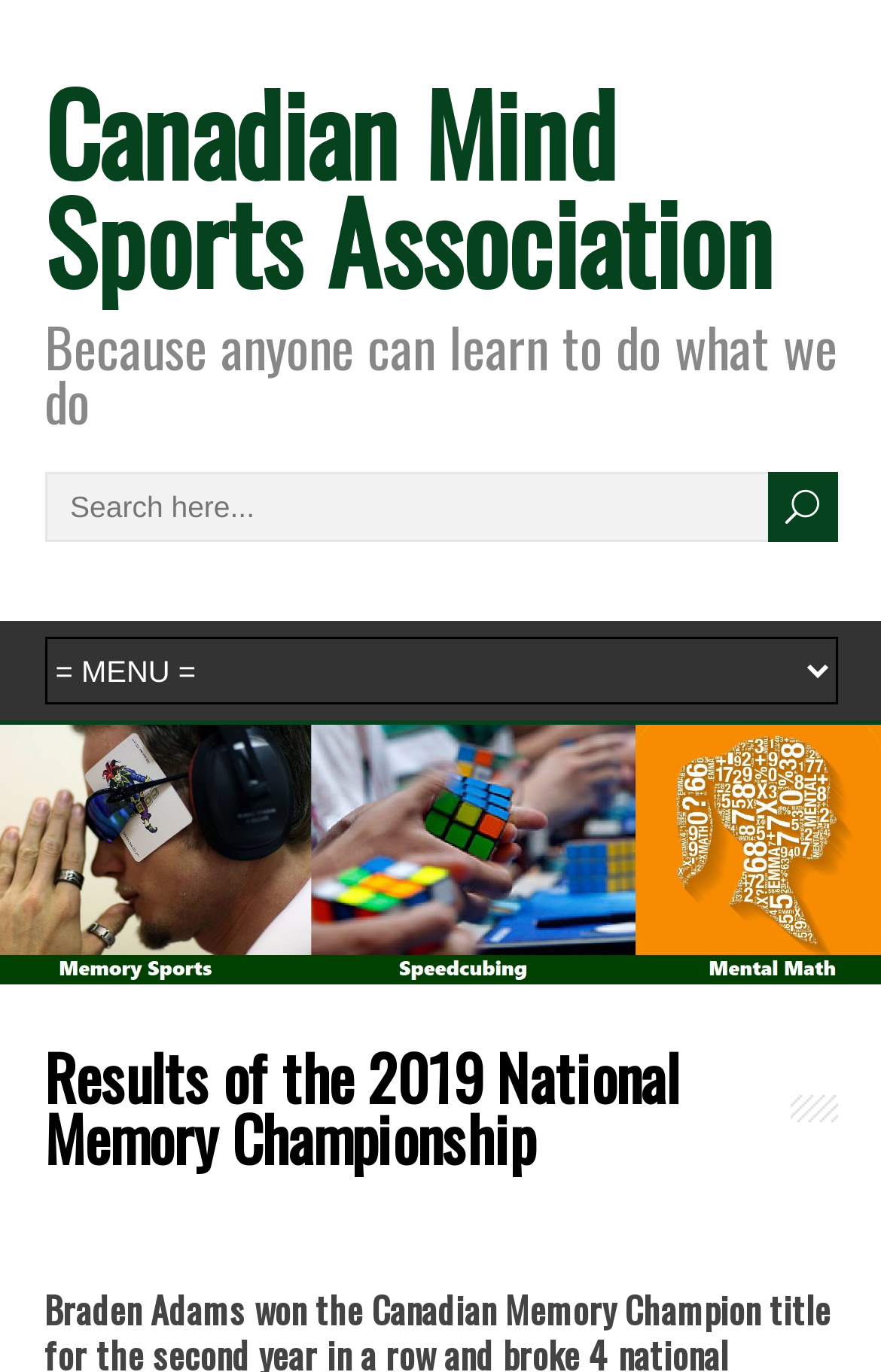Answer this question using a single word or a brief phrase:
Is the image a logo?

Yes